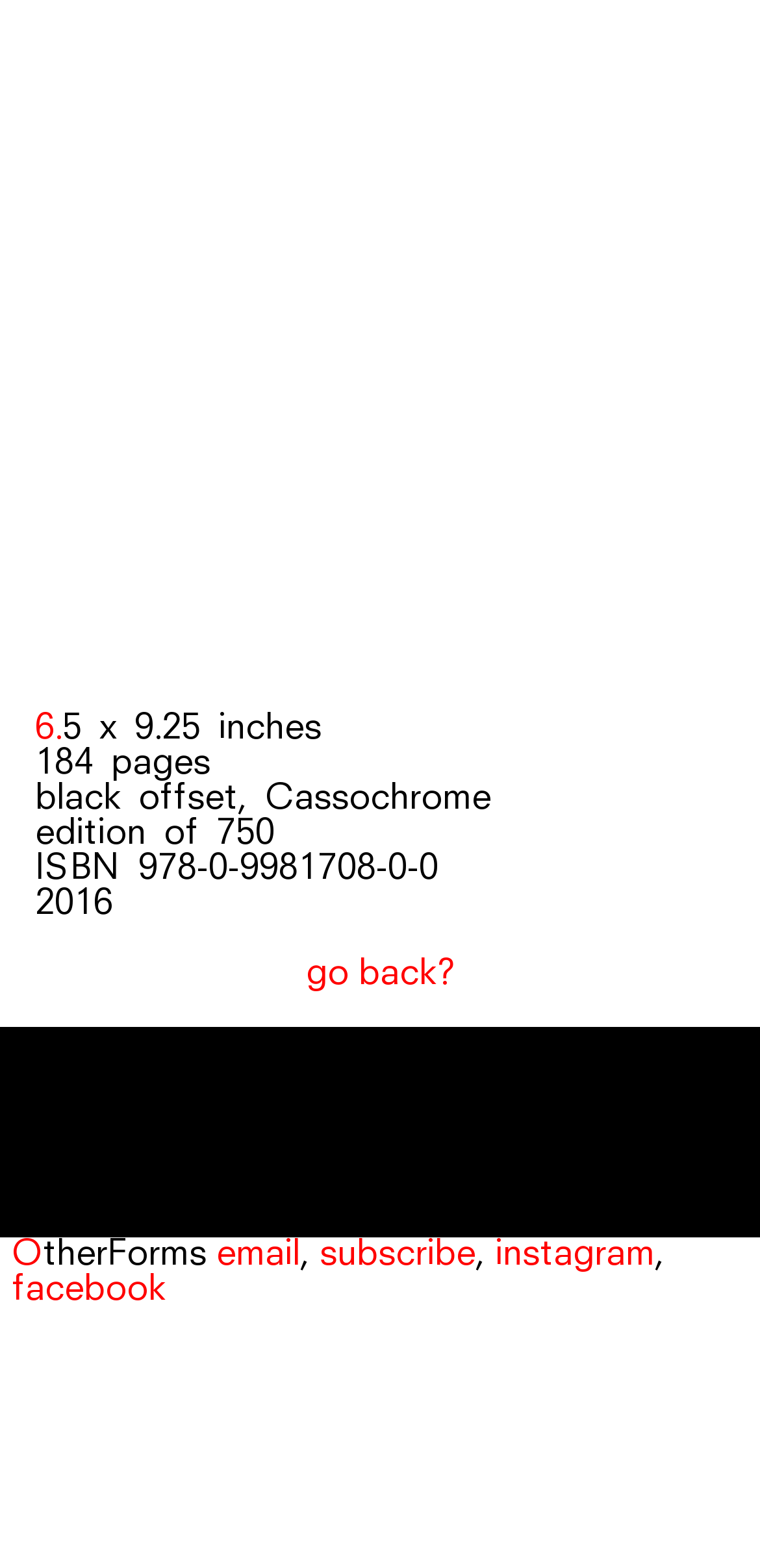Refer to the image and answer the question with as much detail as possible: What is the size of the book?

I found the size of the book by looking at the text '6.5 x 9.25 inches' which is located at the top of the page, below the image.